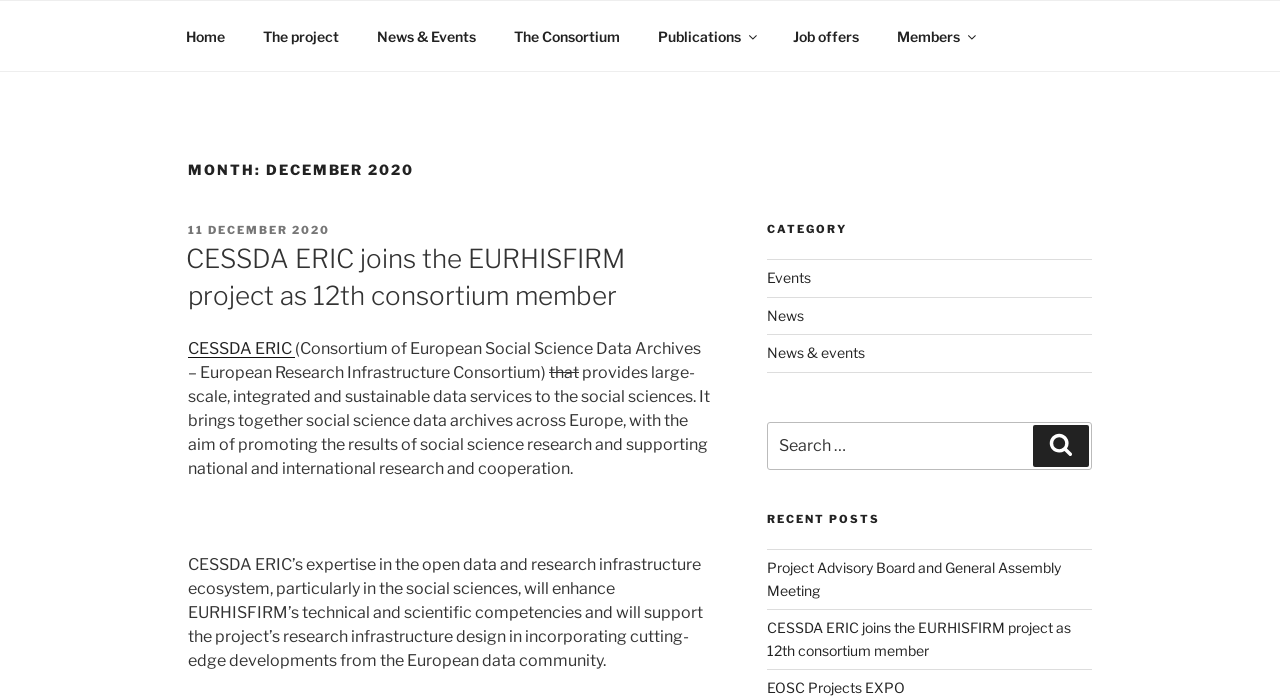Present a detailed account of what is displayed on the webpage.

The webpage is about a project's news and events, specifically for December 2020. At the top, there is a "Skip to content" link, followed by a top menu navigation bar with links to "Home", "The project", "News & Events", "The Consortium", "Publications", "Job offers", and "Members". 

Below the top menu, there is a heading "MONTH: DECEMBER 2020" that spans most of the width of the page. Under this heading, there is a section with a posted date "11 DECEMBER 2020" and a heading "CESSDA ERIC joins the EURHISFIRM project as 12th consortium member". This section contains a brief description of CESSDA ERIC, a European Research Infrastructure Consortium that provides large-scale, integrated, and sustainable data services to the social sciences. 

To the right of this section, there are three links: "Events", "News", and "News & events", followed by a search bar with a "Search" button. Below the search bar, there is a heading "RECENT POSTS" with three links to recent news articles, including the same article about CESSDA ERIC joining the EURHISFIRM project, a meeting of the Project Advisory Board and General Assembly, and an event called EOSC Projects EXPO.